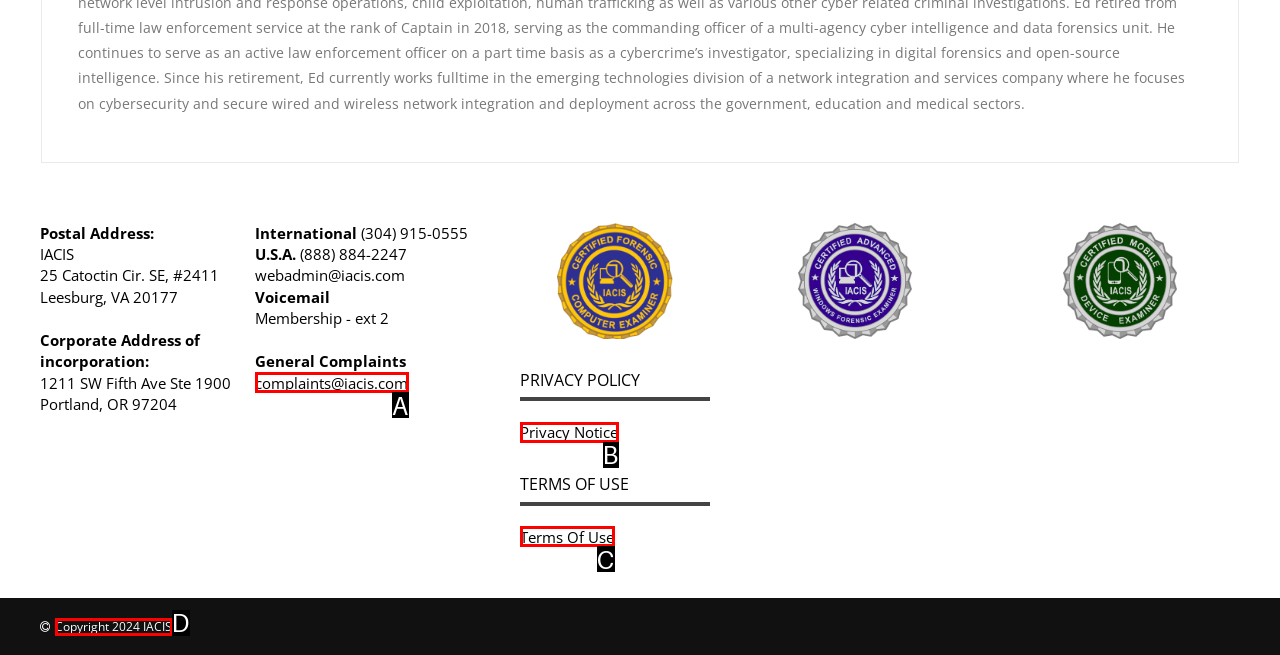Determine which HTML element best suits the description: Procurement. Reply with the letter of the matching option.

None